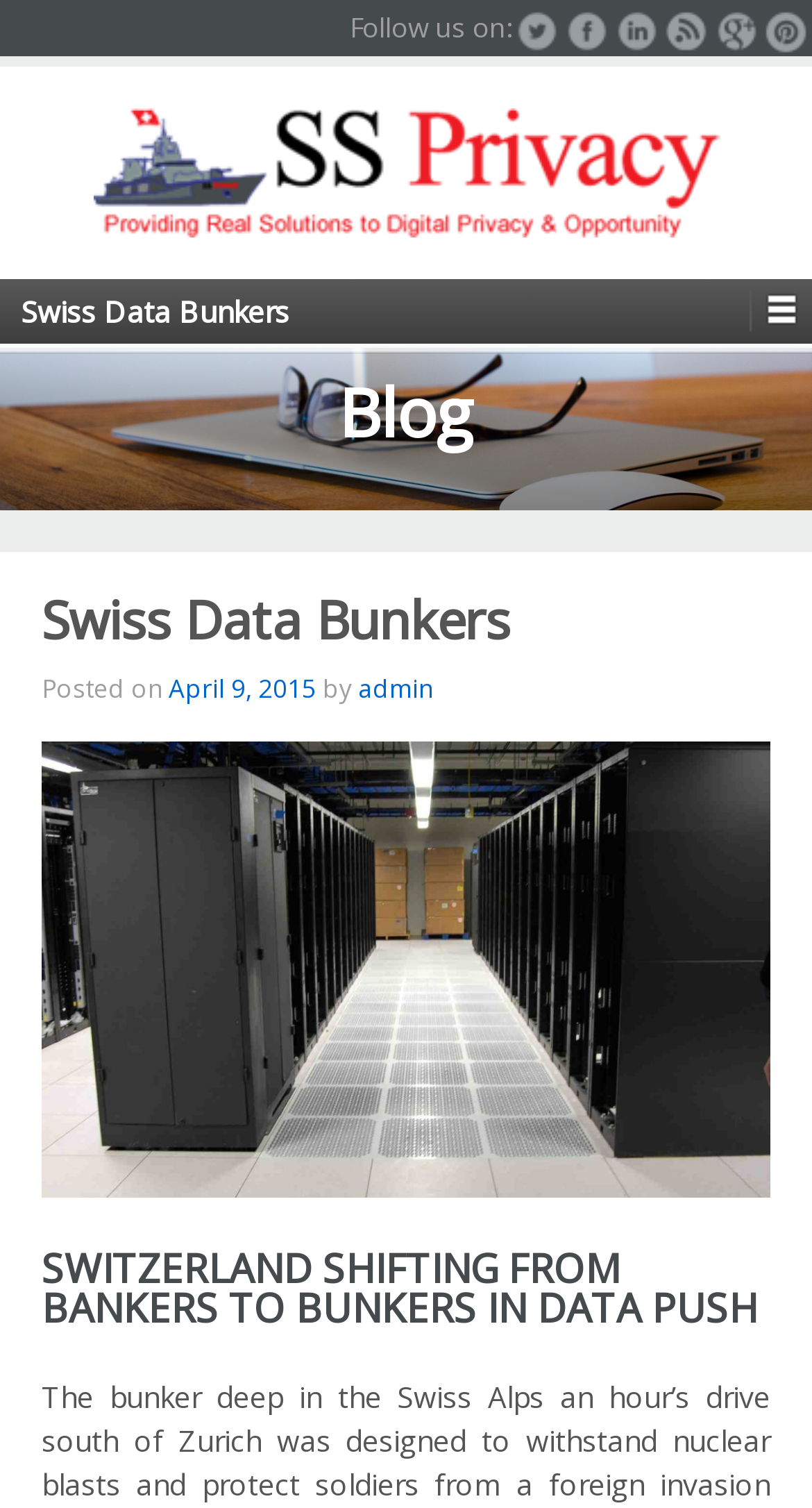Please locate the bounding box coordinates for the element that should be clicked to achieve the following instruction: "Read the blog". Ensure the coordinates are given as four float numbers between 0 and 1, i.e., [left, top, right, bottom].

[0.0, 0.251, 1.0, 0.296]